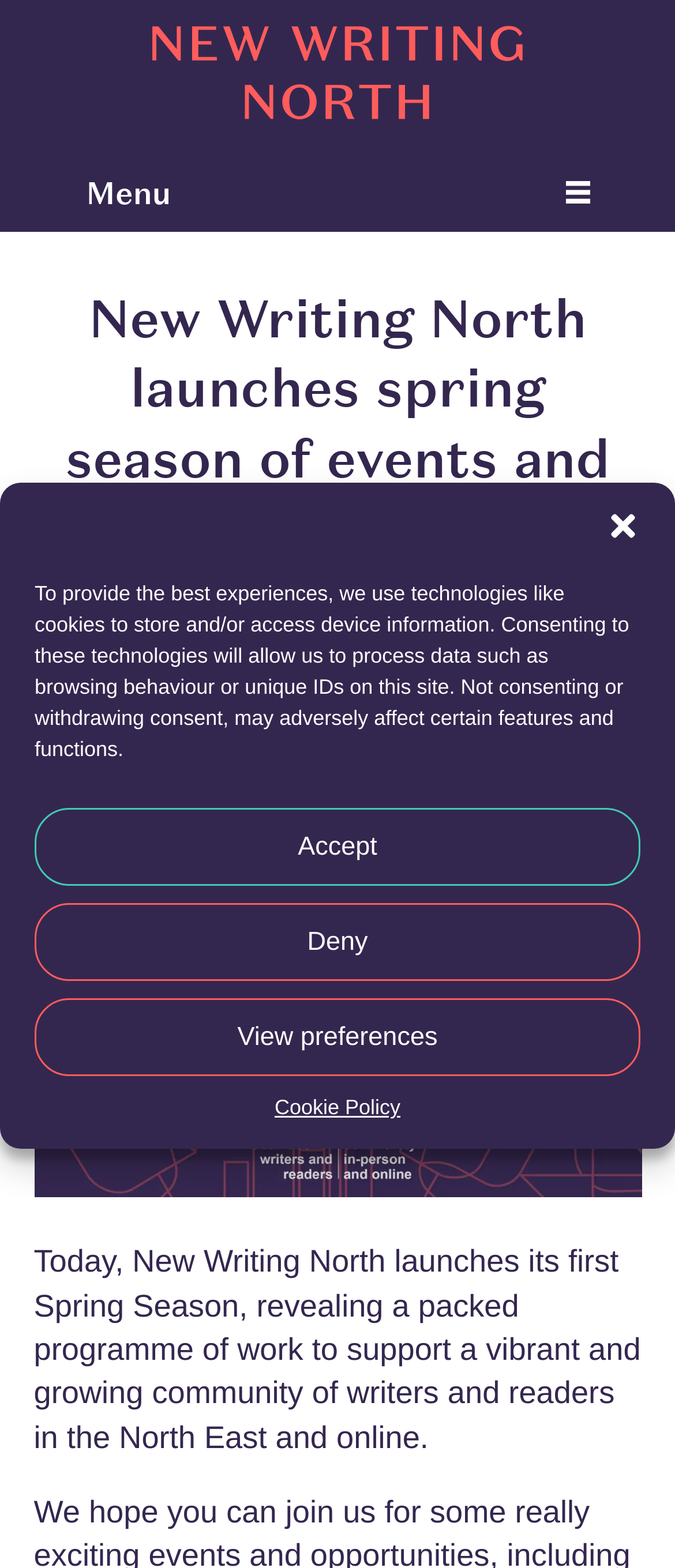Please provide a comprehensive answer to the question based on the screenshot: What is the name of the organization?

I determined the answer by looking at the link element with the text 'New Writing North' and the corresponding image element with the same text, which suggests that it is the name of the organization.